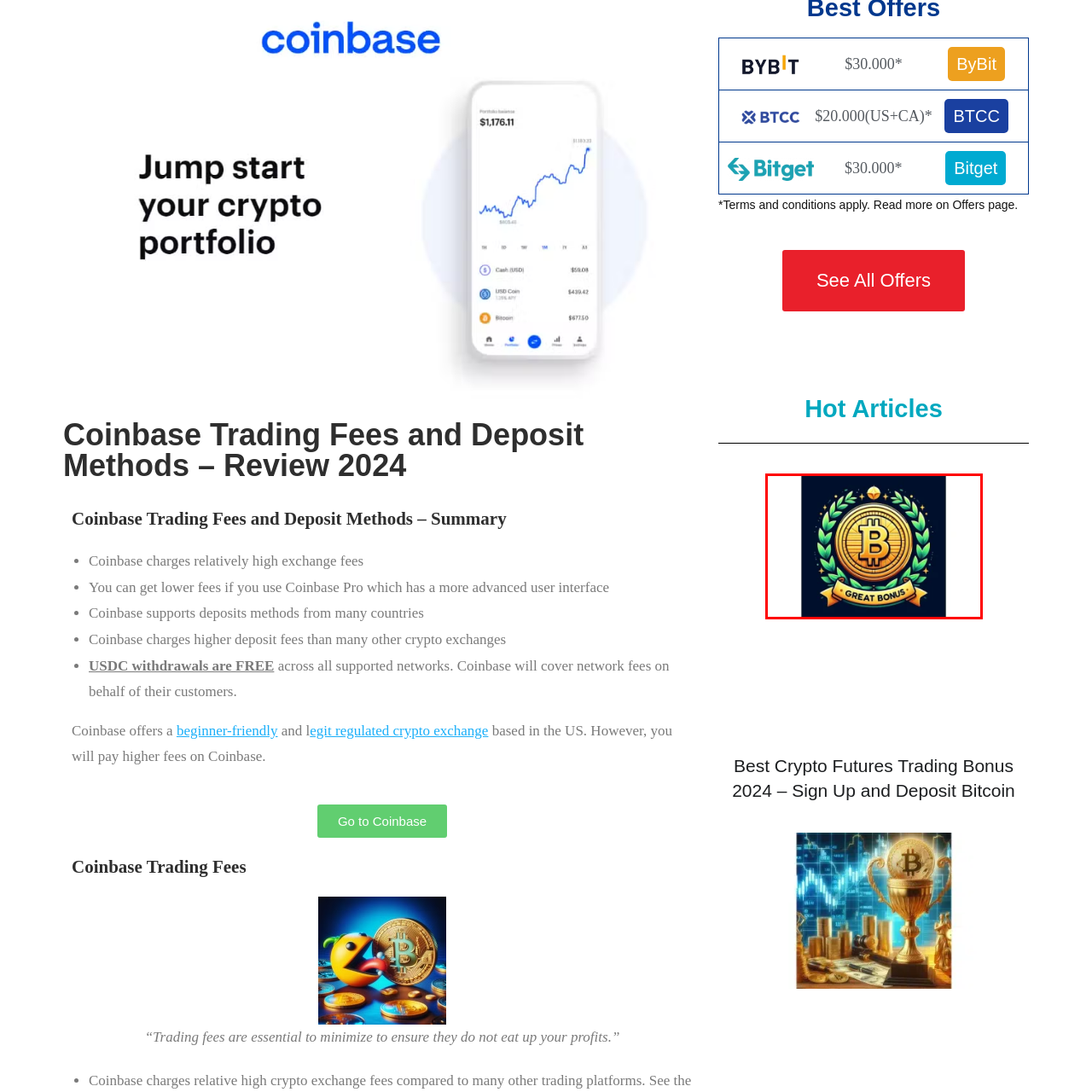Refer to the image marked by the red boundary and provide a single word or phrase in response to the question:
What surrounds the Bitcoin symbol?

A decorative wreath of green leaves